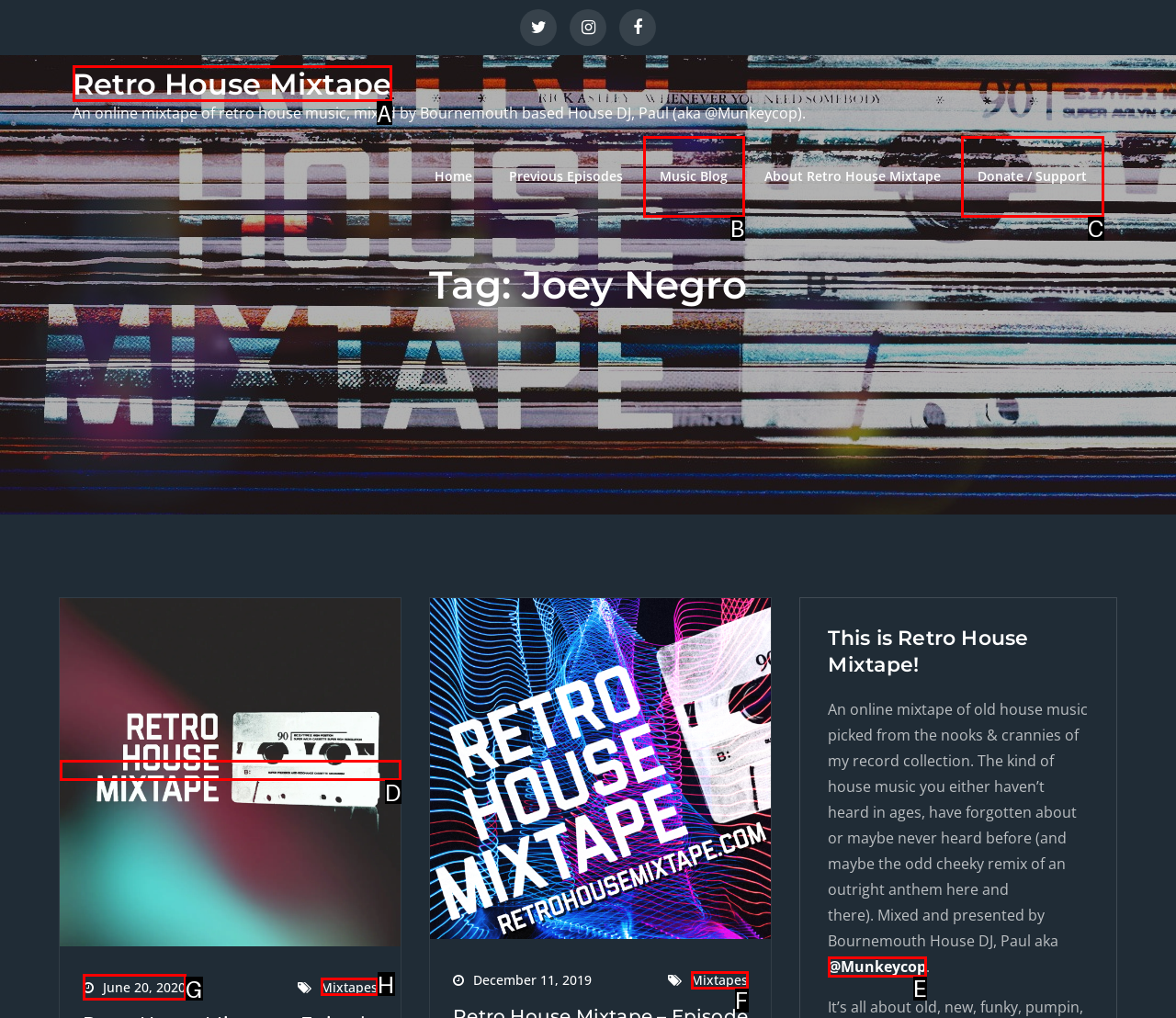Using the given description: Donate / Support, identify the HTML element that corresponds best. Answer with the letter of the correct option from the available choices.

C